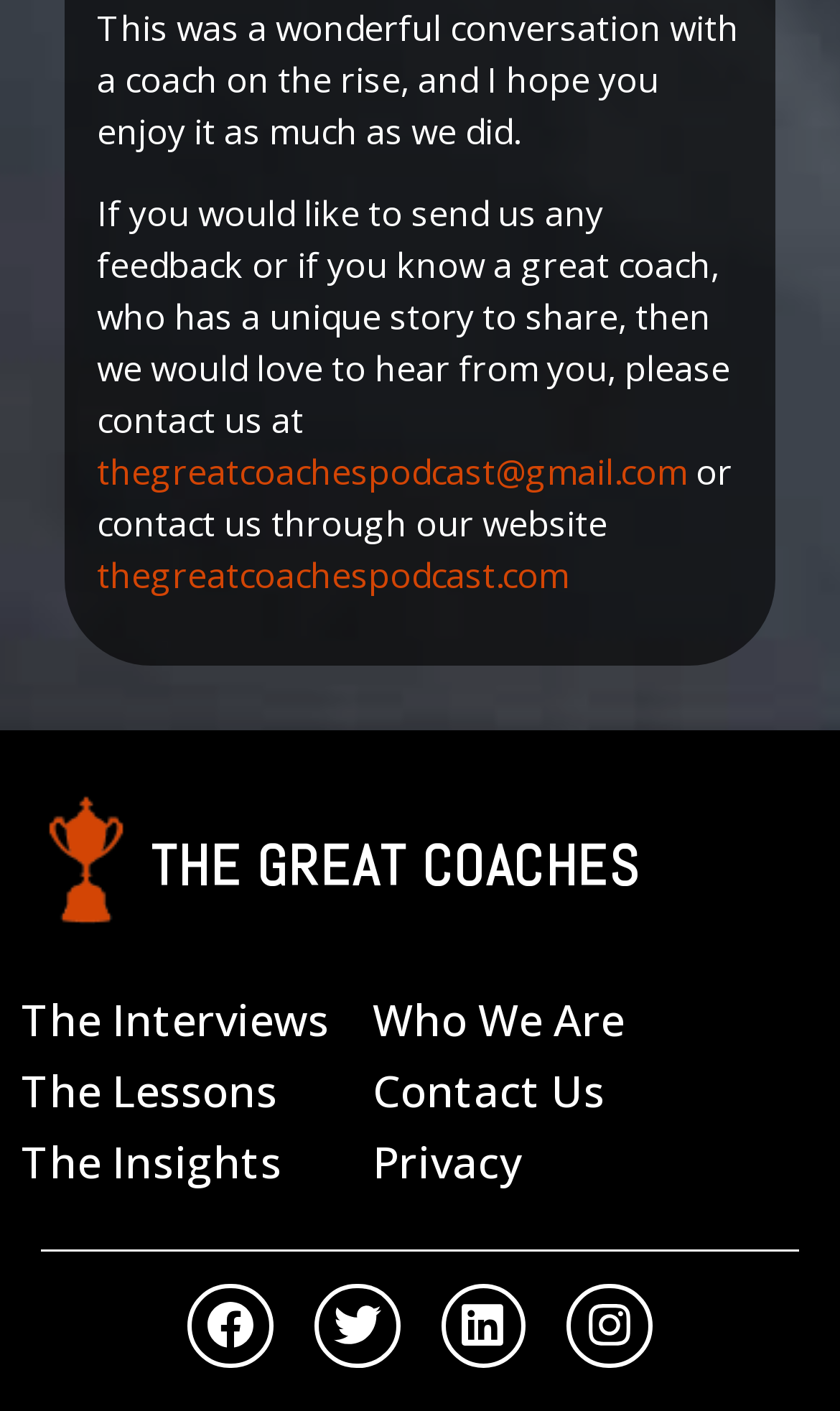Please find the bounding box coordinates of the element that you should click to achieve the following instruction: "explore Who We Are". The coordinates should be presented as four float numbers between 0 and 1: [left, top, right, bottom].

[0.444, 0.7, 0.744, 0.746]